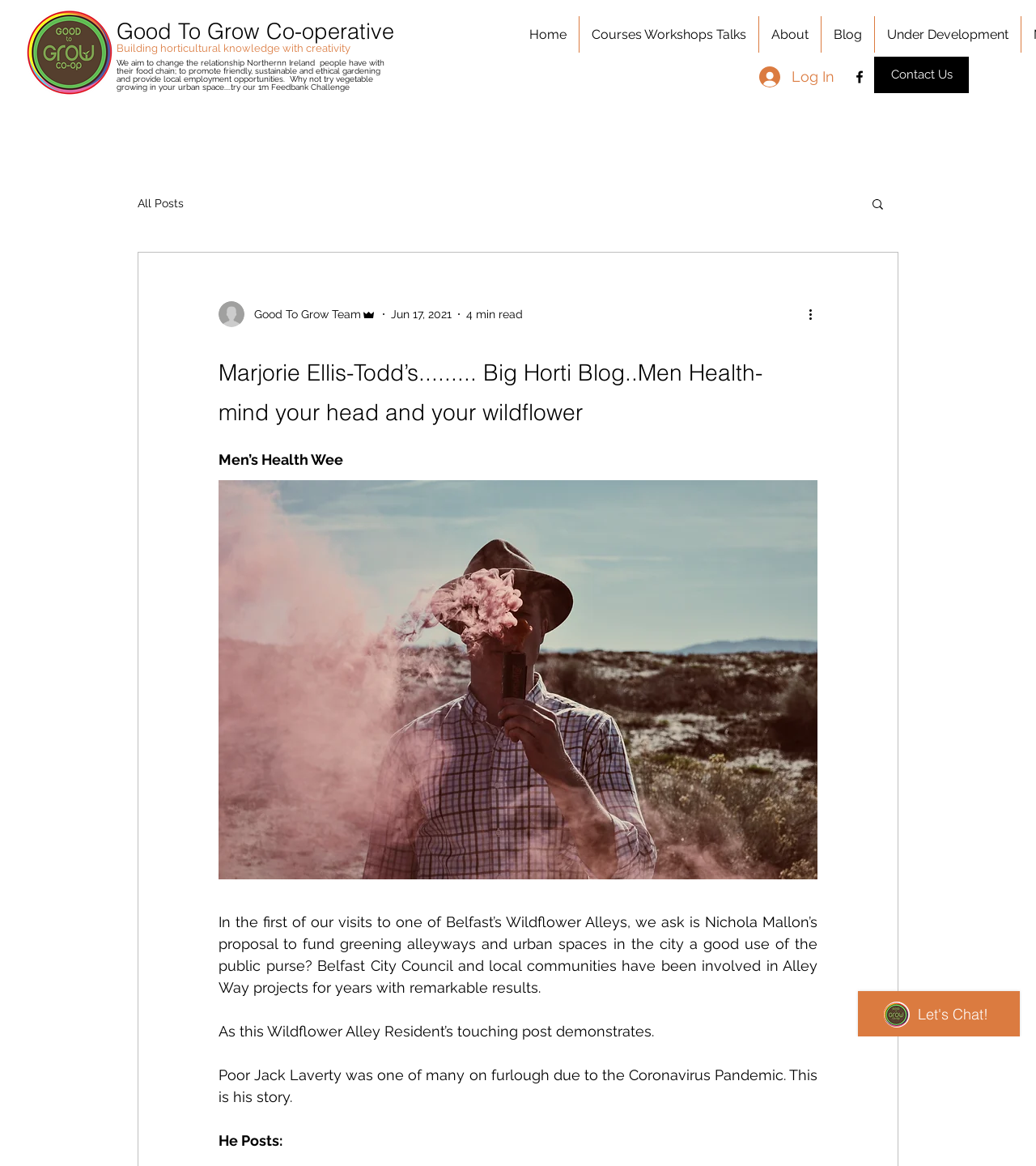Find the bounding box coordinates for the HTML element specified by: "Courses Workshops Talks".

[0.559, 0.014, 0.732, 0.045]